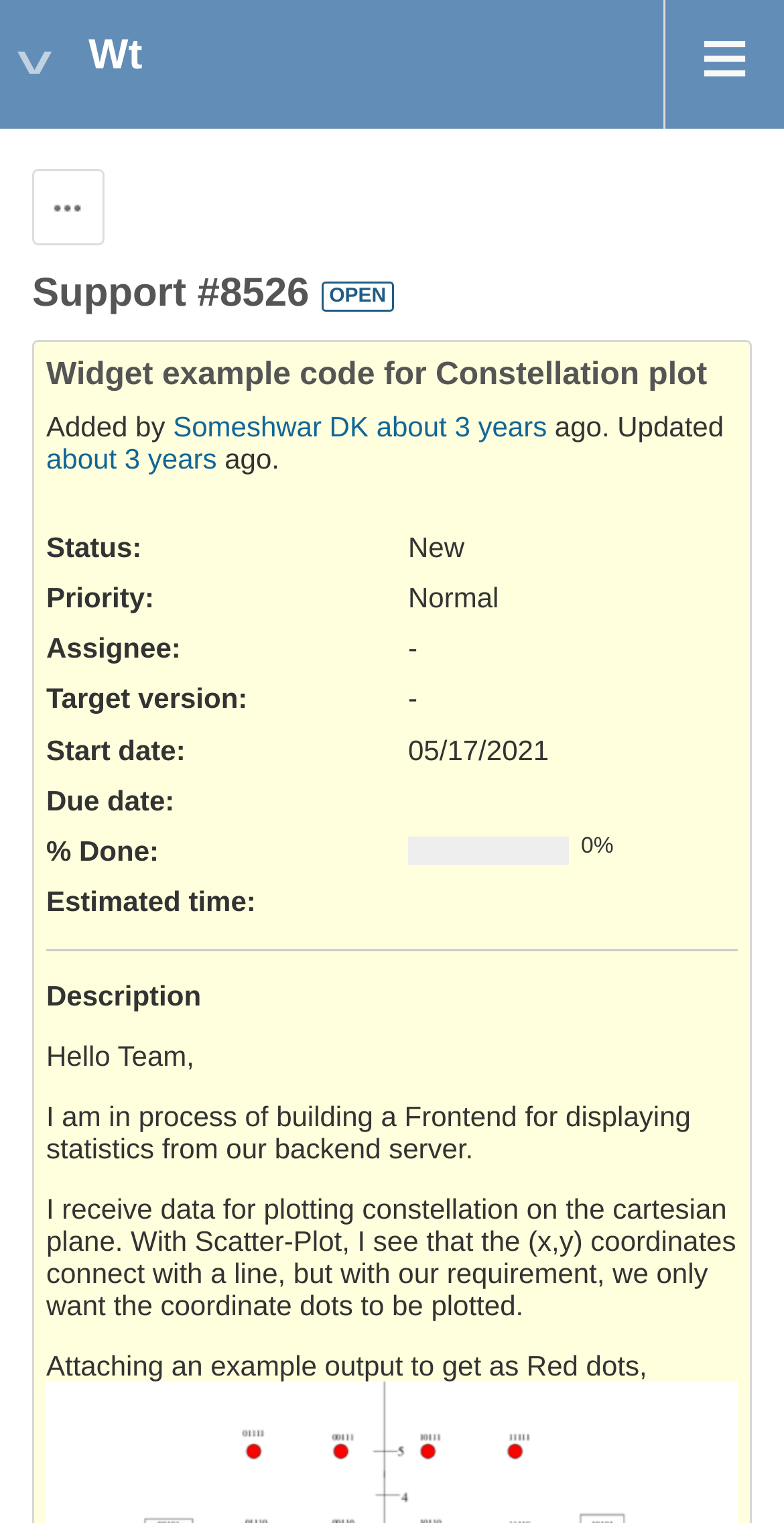What is the percentage of completion of the support ticket?
With the help of the image, please provide a detailed response to the question.

The percentage of completion of the support ticket can be found in the section that lists the ticket's details, where it says '% Done:' followed by the text '0%'.